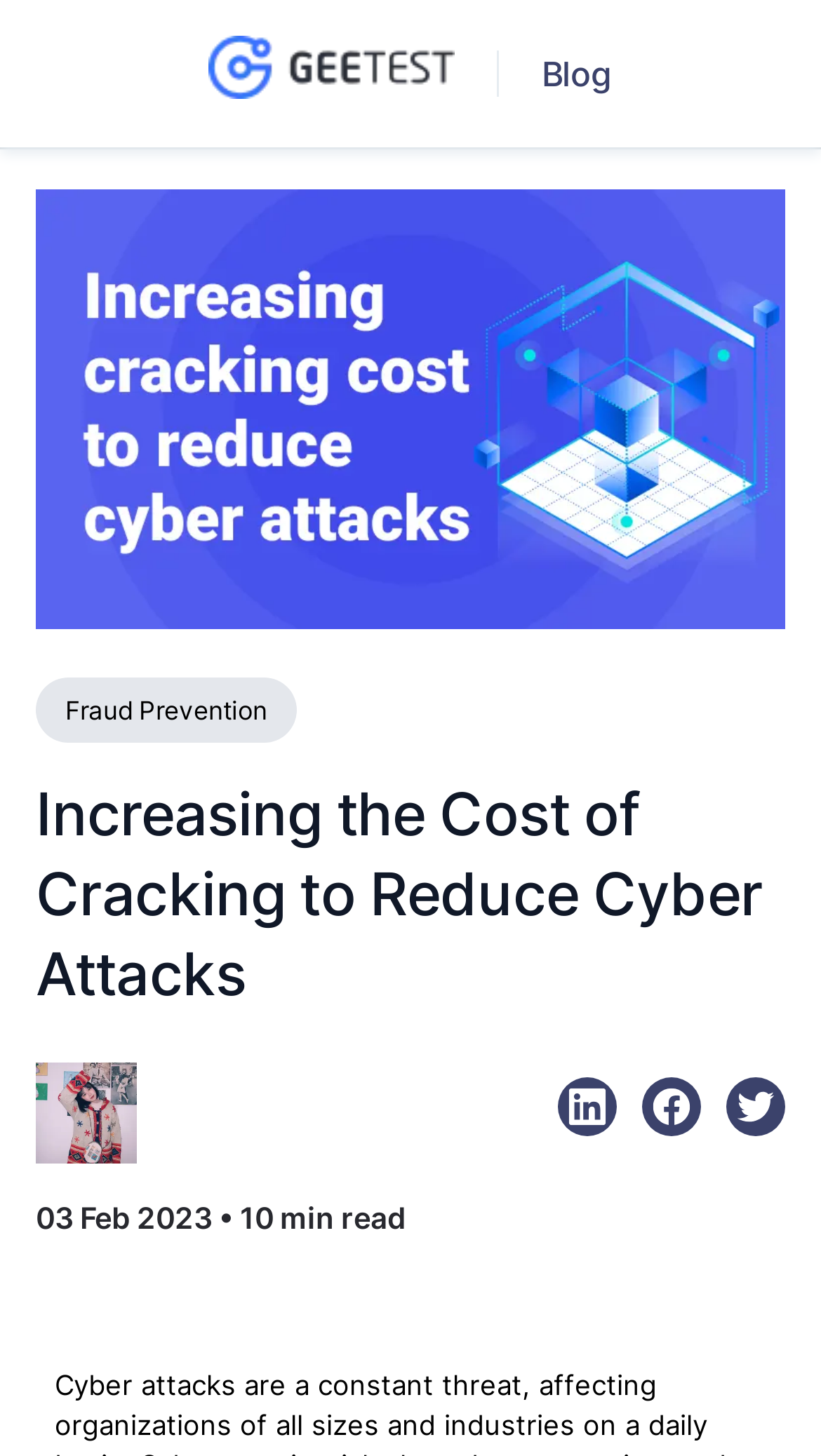What is the topic of the article?
Please answer the question with a single word or phrase, referencing the image.

Fraud Prevention